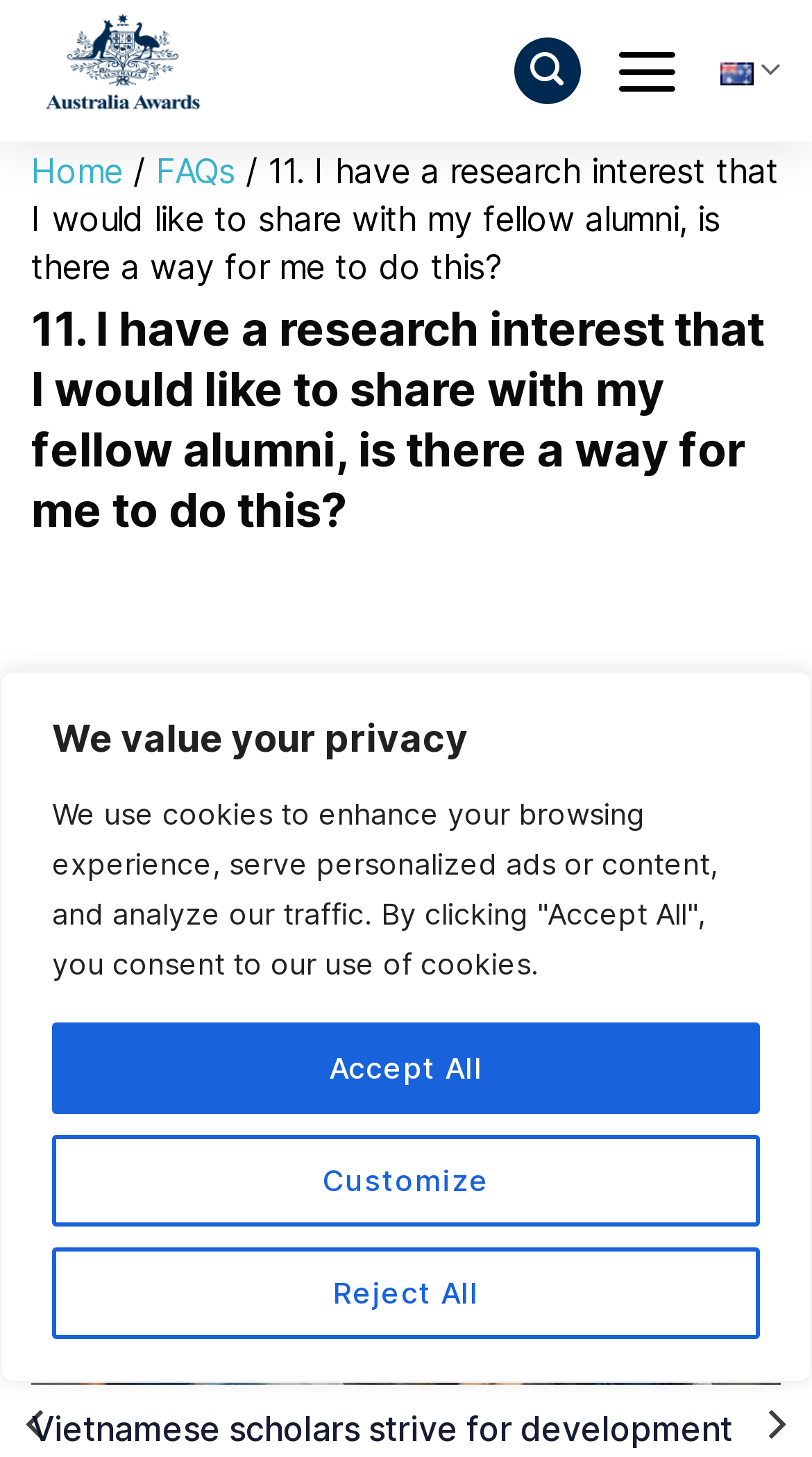Please give the bounding box coordinates of the area that should be clicked to fulfill the following instruction: "Open the menu". The coordinates should be in the format of four float numbers from 0 to 1, i.e., [left, top, right, bottom].

[0.755, 0.007, 0.838, 0.091]